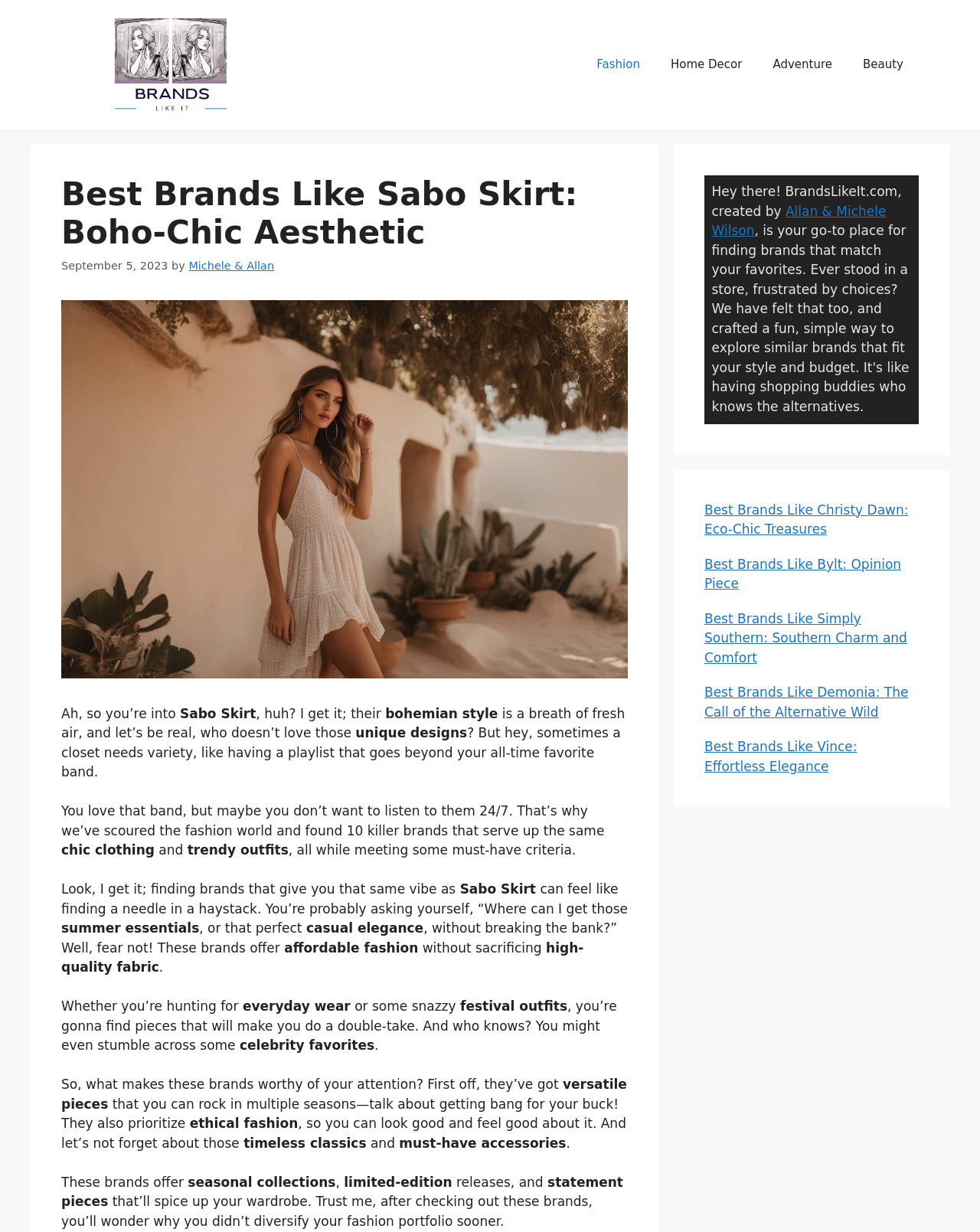Based on the image, provide a detailed response to the question:
Who are the creators of the webpage?

The webpage mentions that it was created by Allan & Michele Wilson, who are the founders of BrandsLikeIt.com, a website that helps users find brands similar to their favorites.